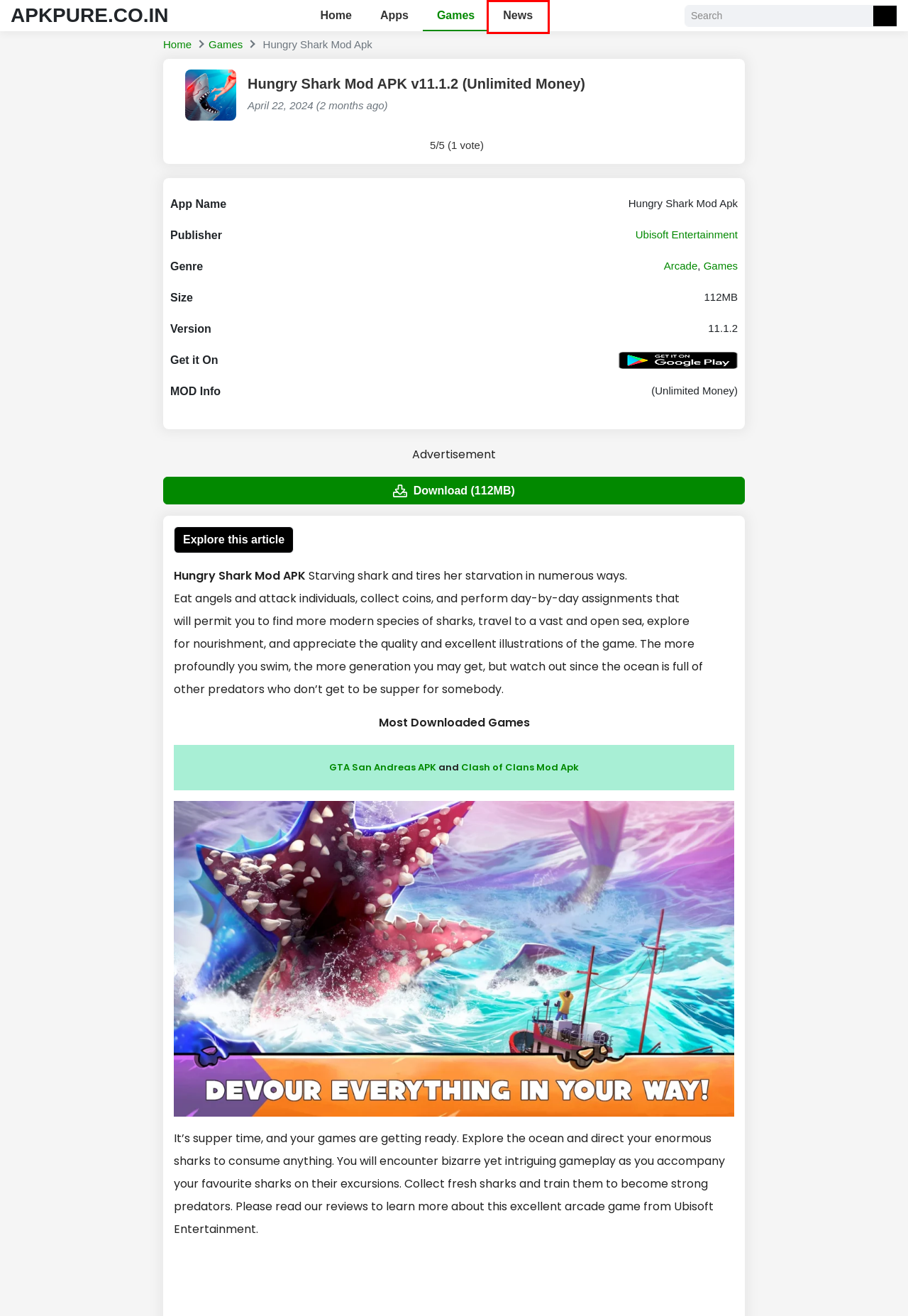You are looking at a screenshot of a webpage with a red bounding box around an element. Determine the best matching webpage description for the new webpage resulting from clicking the element in the red bounding box. Here are the descriptions:
A. Apps Archives - APKPure.CO.IN
B. Games Archives - APKPure.CO.IN
C. GTA San Andreas APK v2.11.32 (Unlimited Money)
D. APKPure.CO.IN - Best MOD APK Download (Premium Unlocked)
E. Arcade Archives - APKPure.CO.IN
F. News Archives - APKPure.CO.IN
G. Ubisoft Entertainment Archives - APKPure.CO.IN
H. Clash of Clans Mod APK v16.253.25 (Unlimited Money)

F